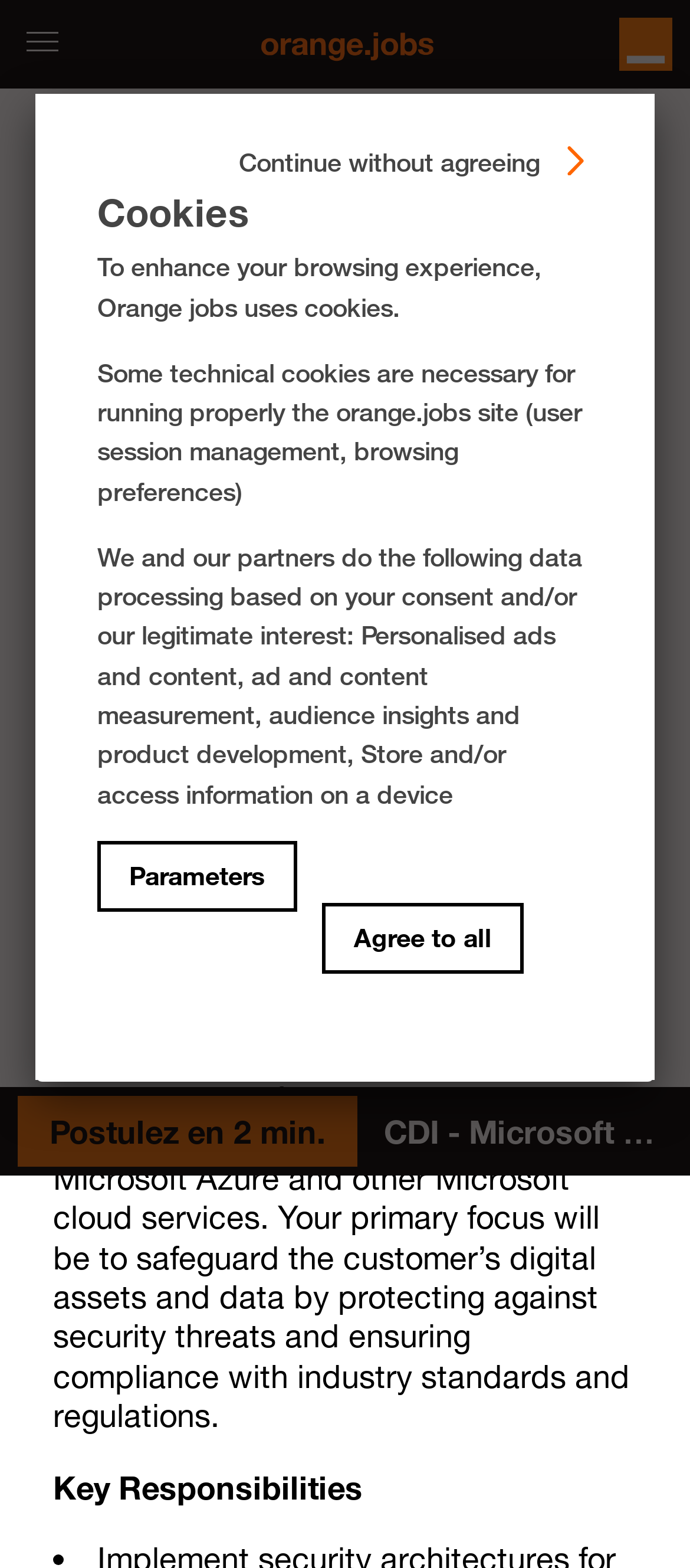Please answer the following question using a single word or phrase: What is the primary focus of the job?

safeguarding customer’s digital assets and data